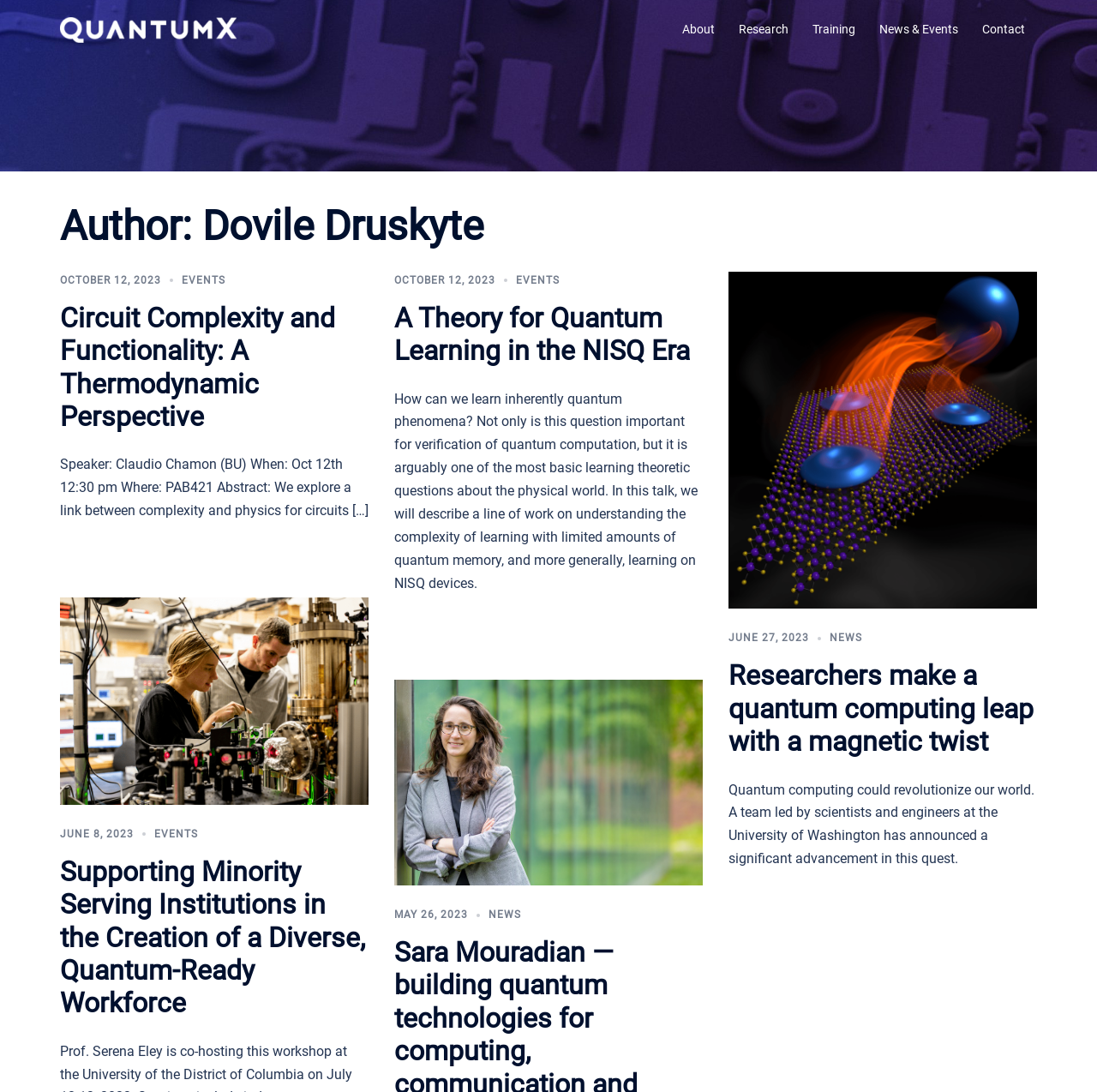Please give a one-word or short phrase response to the following question: 
What is the title of the news article on June 27, 2023?

Researchers make a quantum computing leap